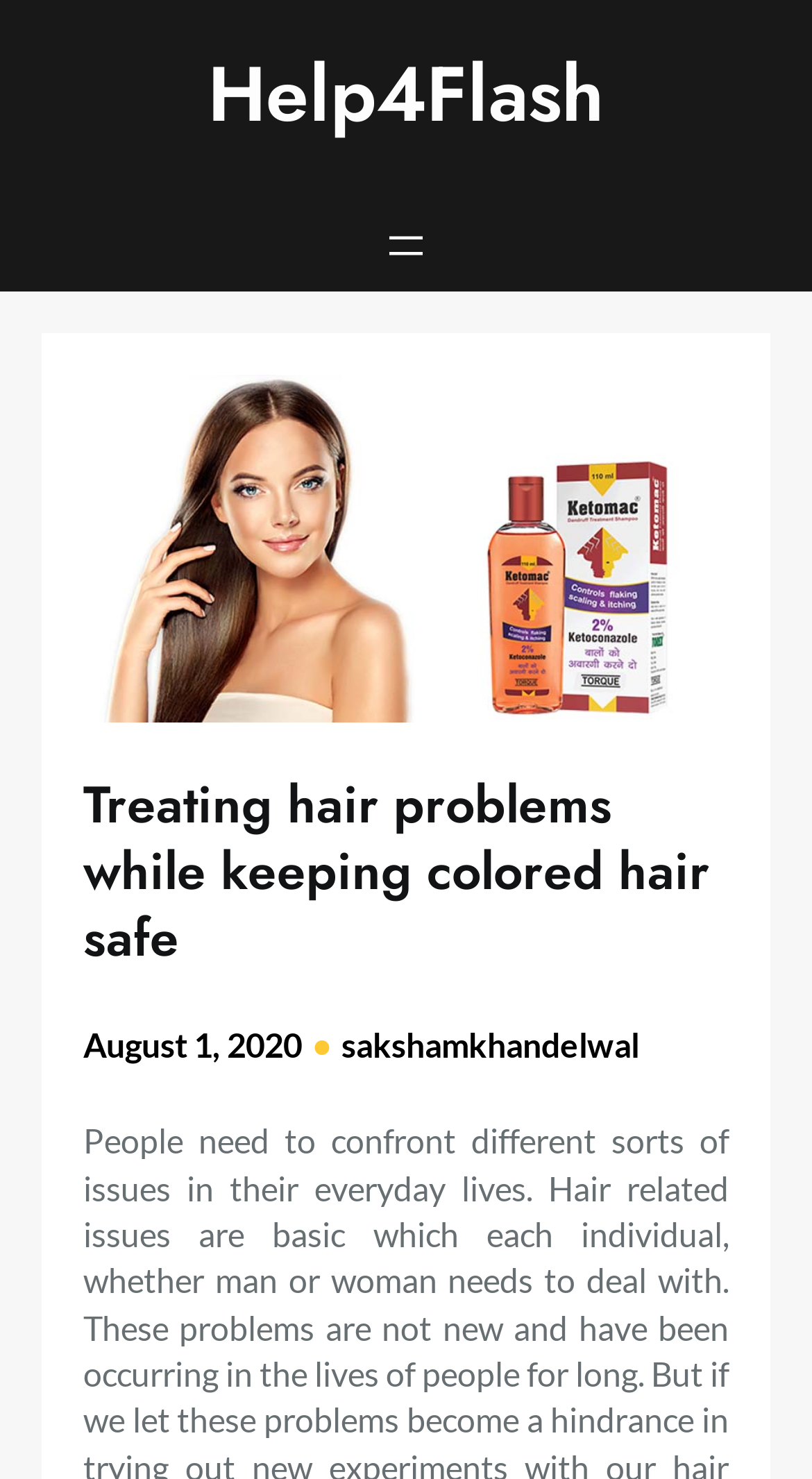Using the provided description: "Unanswered", find the bounding box coordinates of the corresponding UI element. The output should be four float numbers between 0 and 1, in the format [left, top, right, bottom].

None